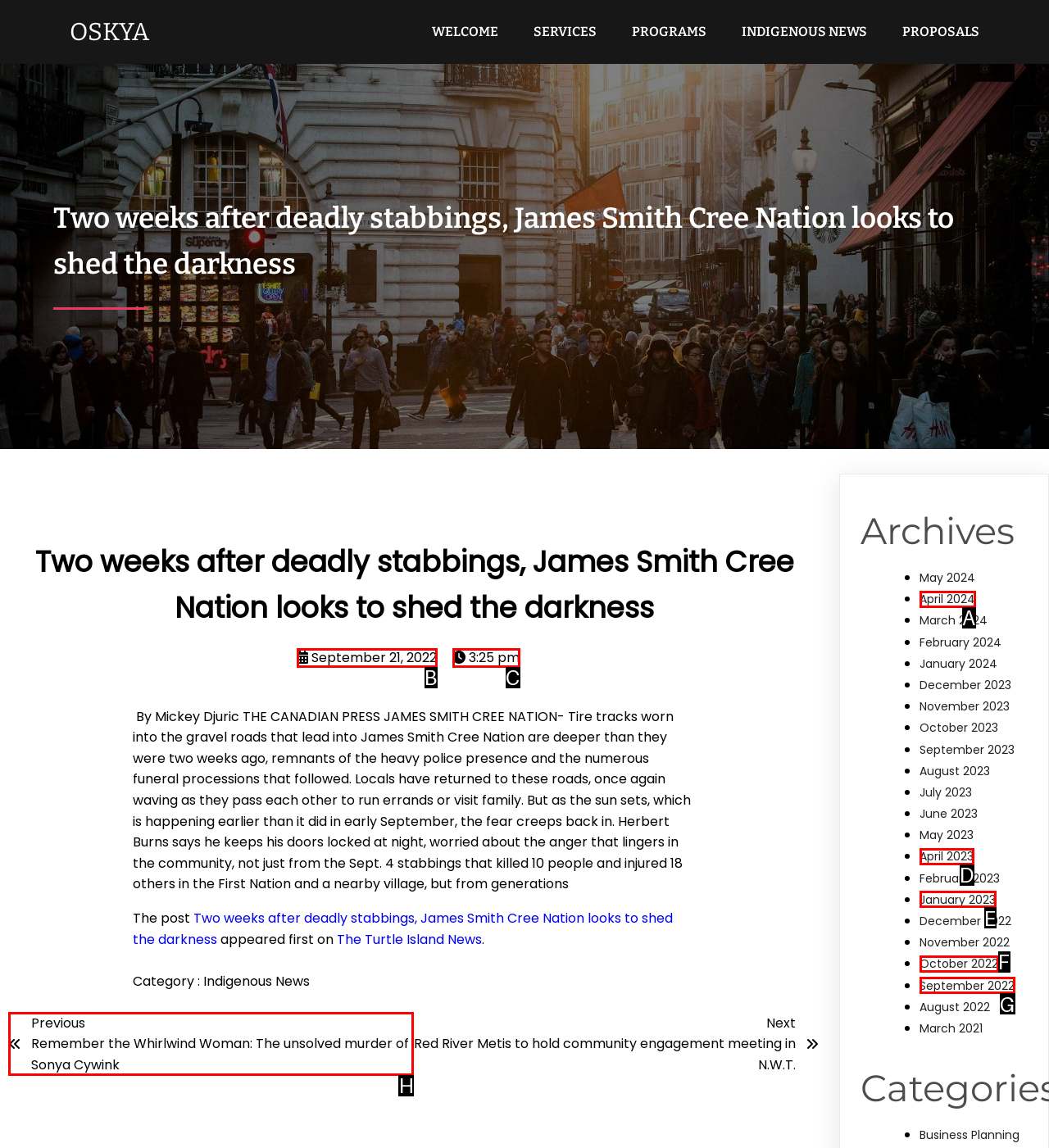Based on the description: September 21, 2022, find the HTML element that matches it. Provide your answer as the letter of the chosen option.

B